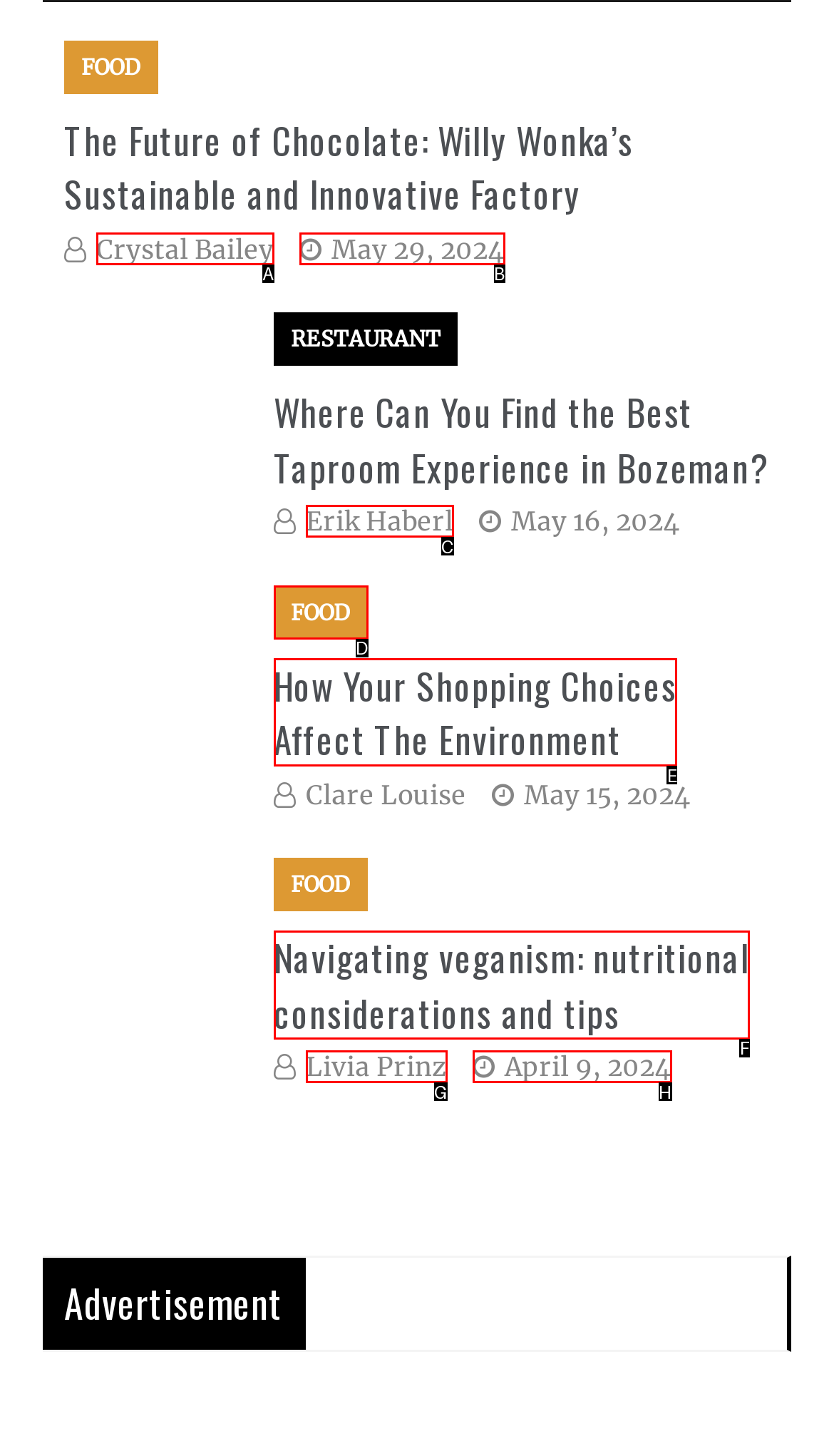Given the element description: April 9, 2024, choose the HTML element that aligns with it. Indicate your choice with the corresponding letter.

H